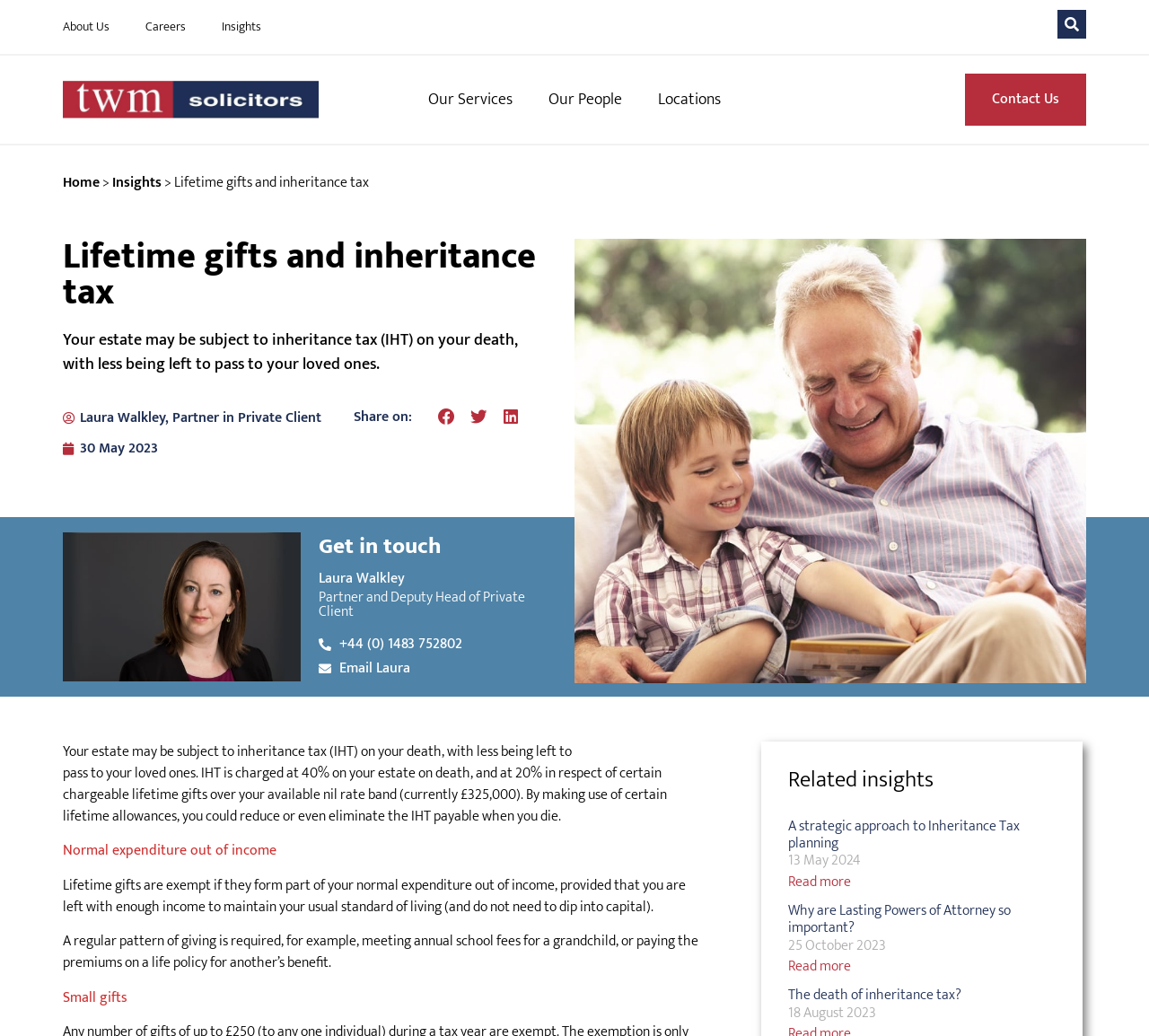Locate the bounding box coordinates of the clickable part needed for the task: "Click on 'About Us'".

[0.055, 0.009, 0.095, 0.043]